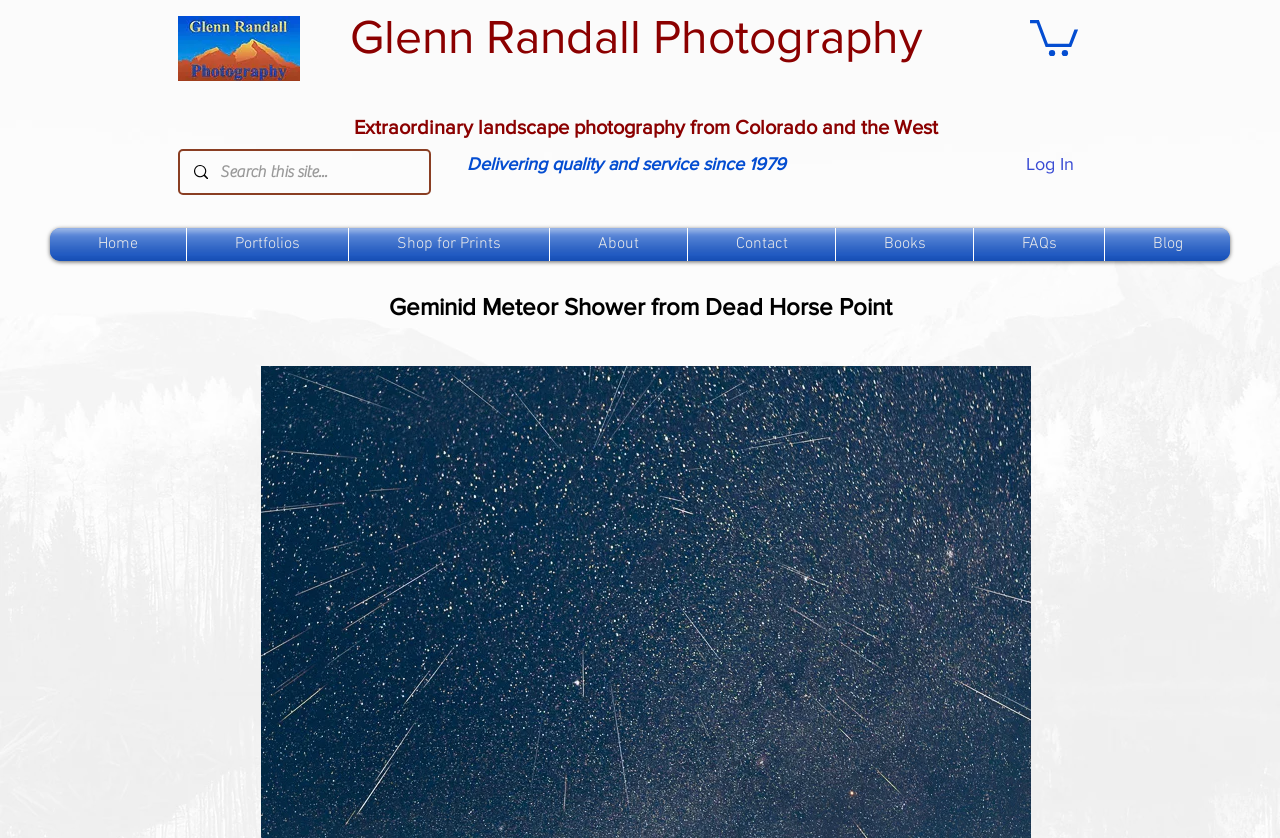How long has the photographer been in business?
Look at the image and answer the question with a single word or phrase.

Since 1979